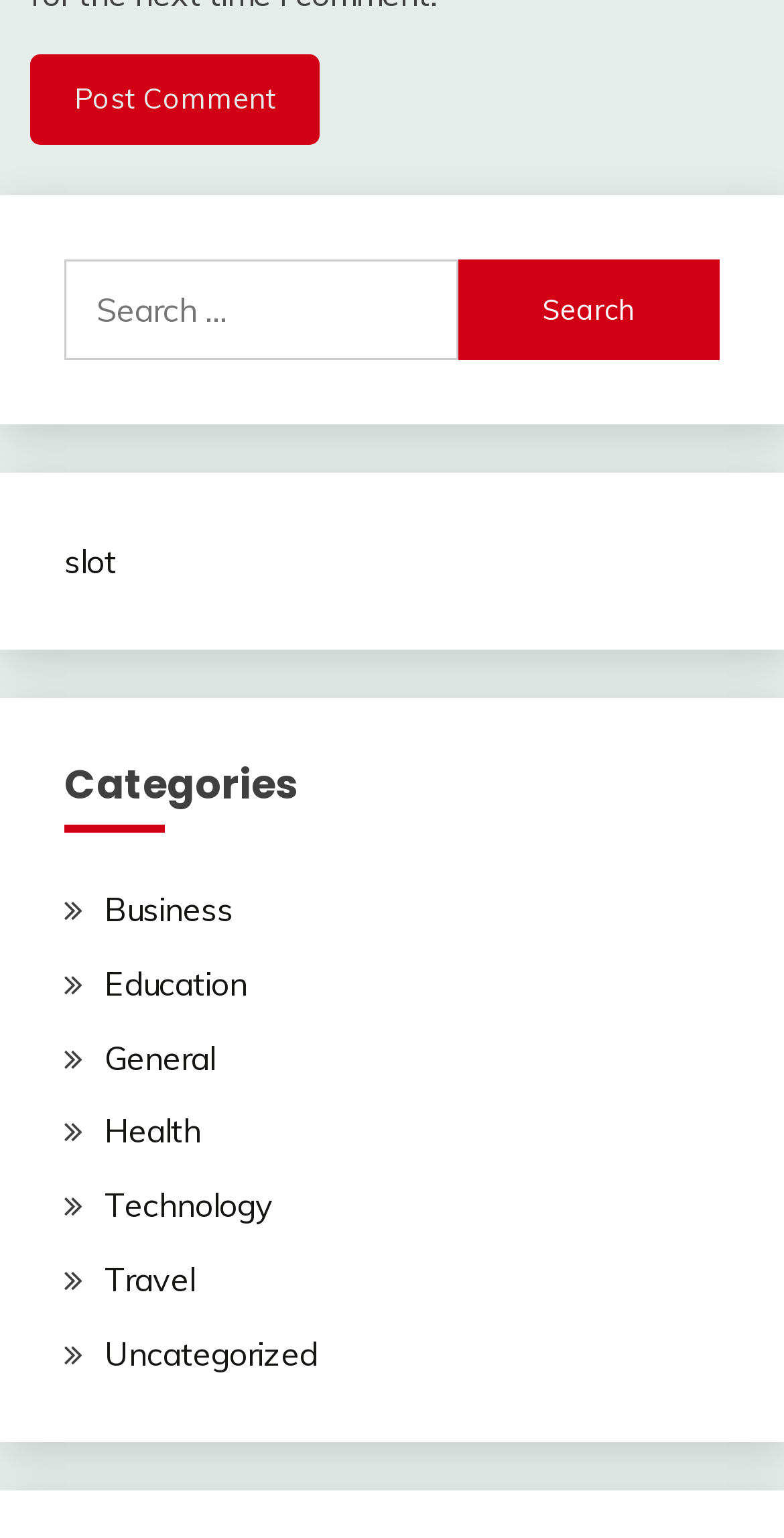Point out the bounding box coordinates of the section to click in order to follow this instruction: "Click on the 'Business' category".

[0.133, 0.578, 0.297, 0.604]